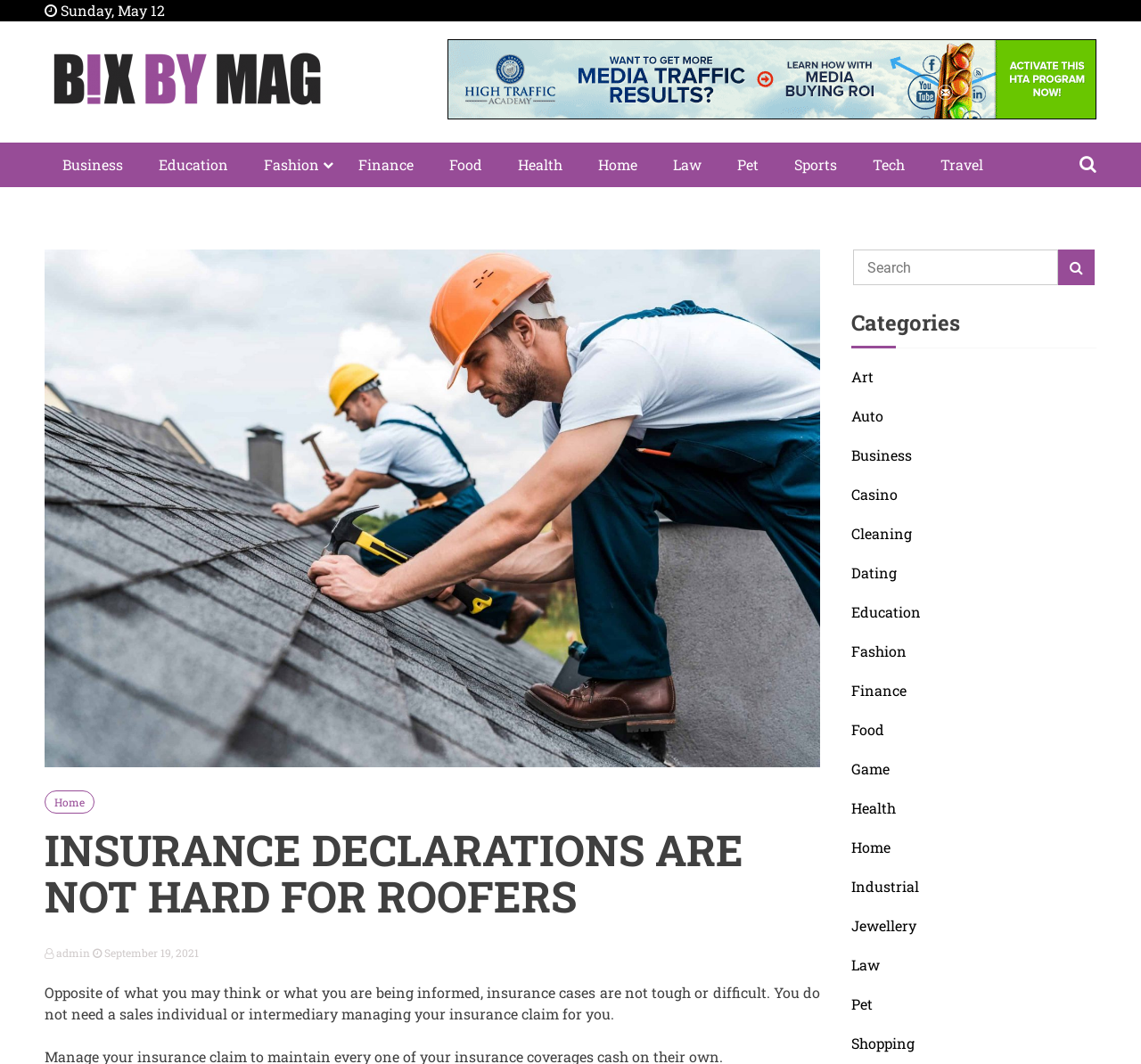Please indicate the bounding box coordinates of the element's region to be clicked to achieve the instruction: "Search for a keyword". Provide the coordinates as four float numbers between 0 and 1, i.e., [left, top, right, bottom].

None